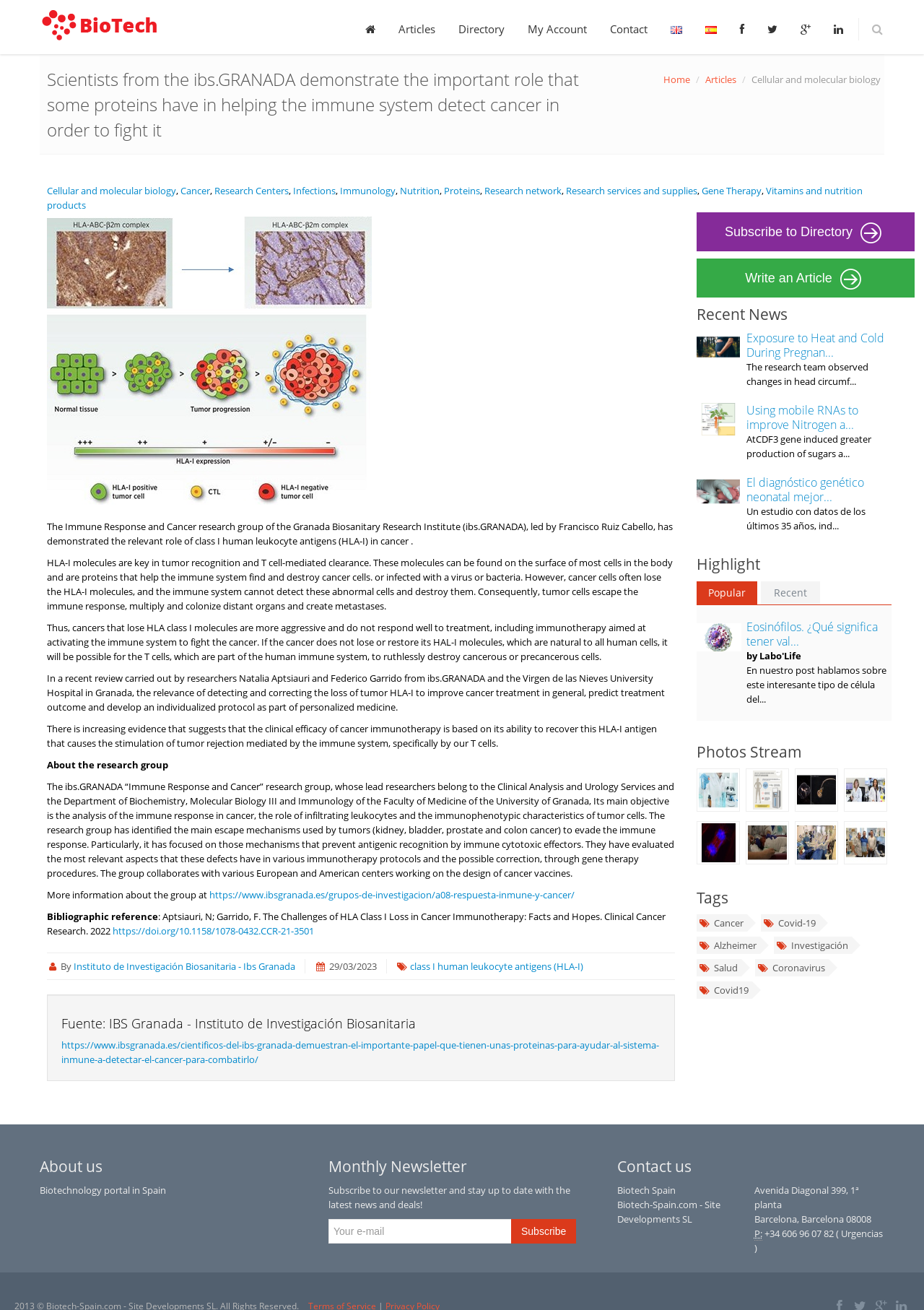What is the name of the hospital where the researchers are from?
Please elaborate on the answer to the question with detailed information.

The name of the hospital where the researchers are from is mentioned in the text as 'Virgen de las Nieves University Hospital in Granada'. This is where researchers Natalia Aptsiauri and Federico Garrido are from.